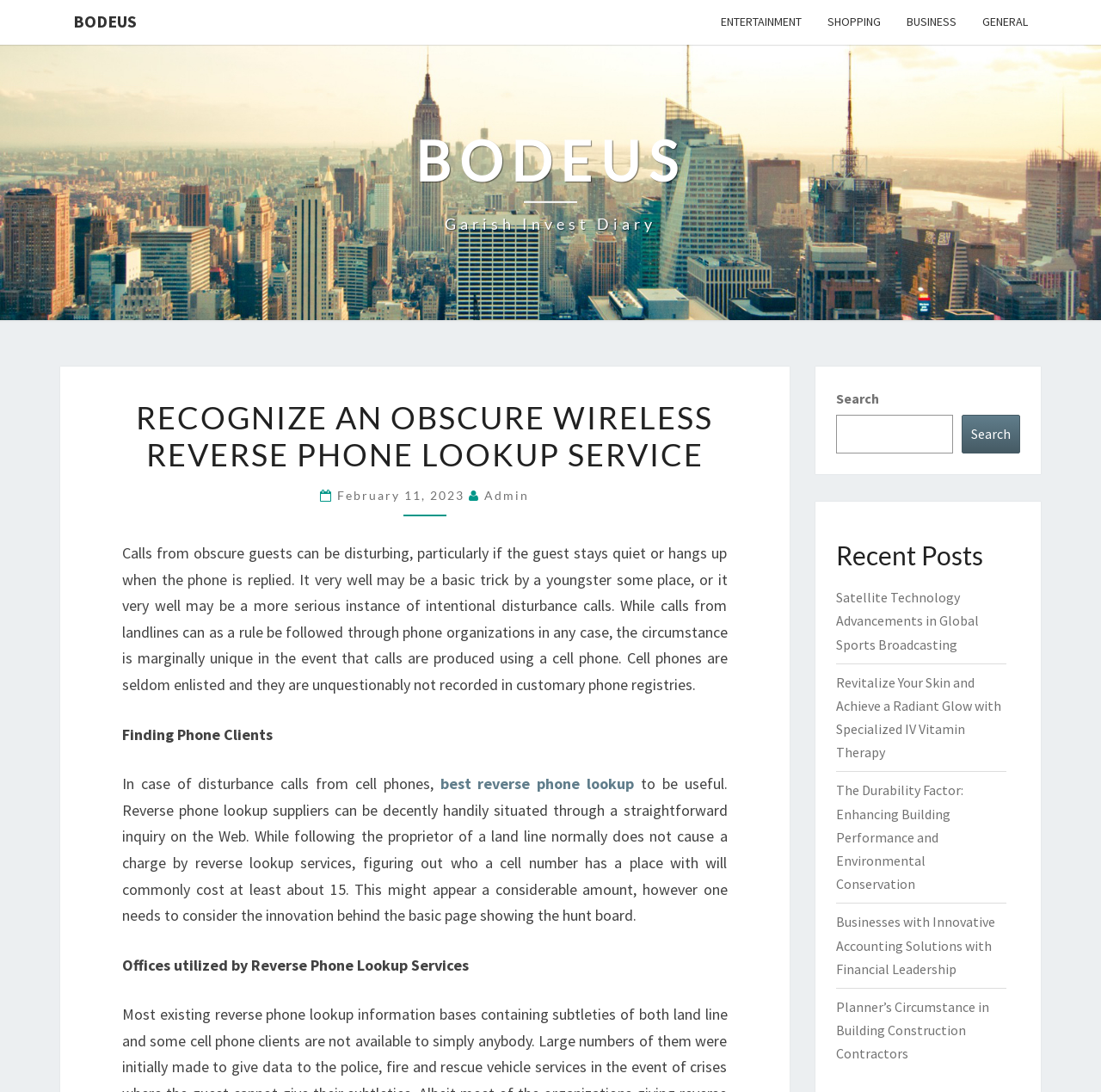Answer this question in one word or a short phrase: What is the main topic of this webpage?

Reverse phone lookup